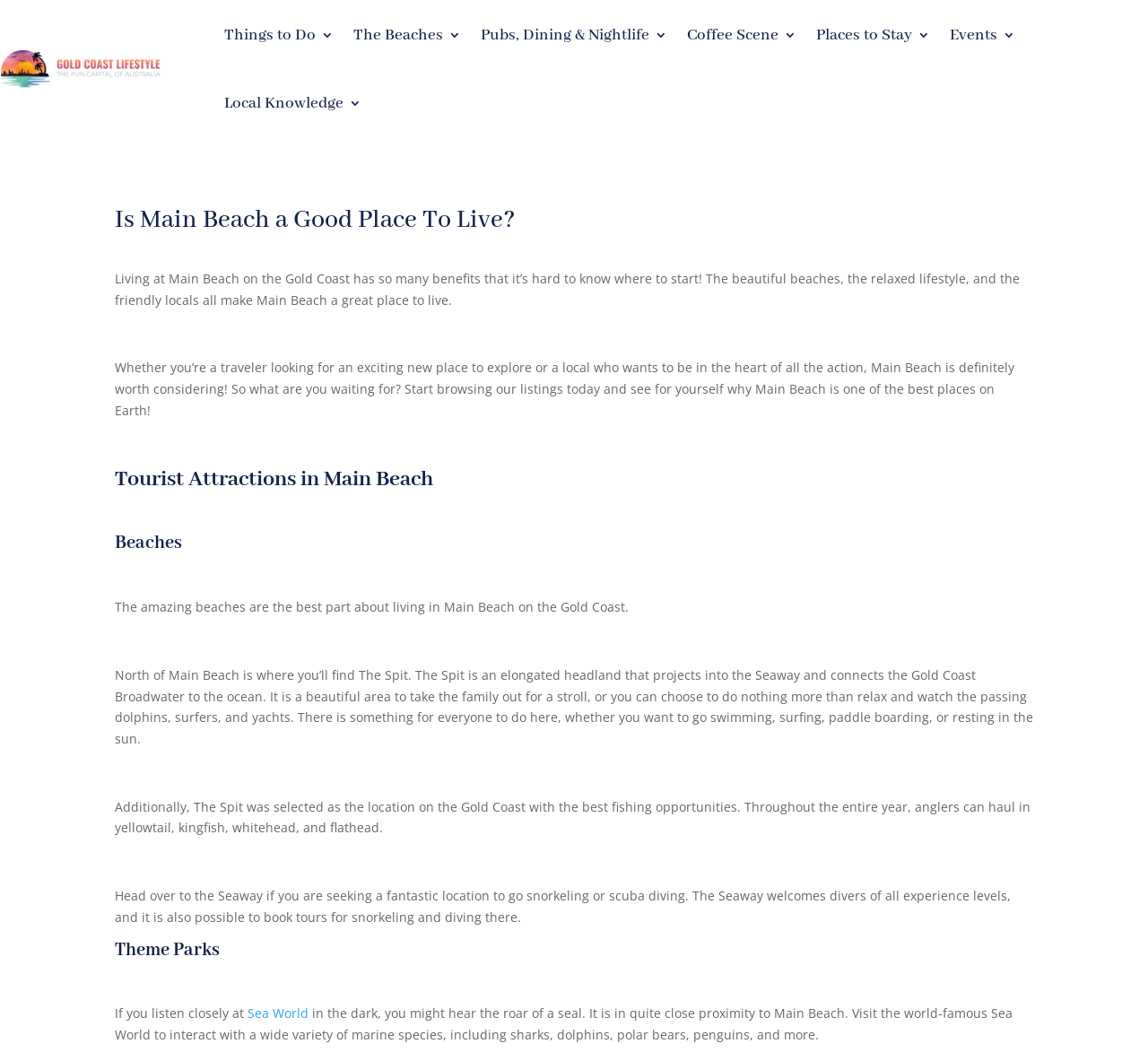What is the title or heading displayed on the webpage?

Is Main Beach a Good Place To Live?